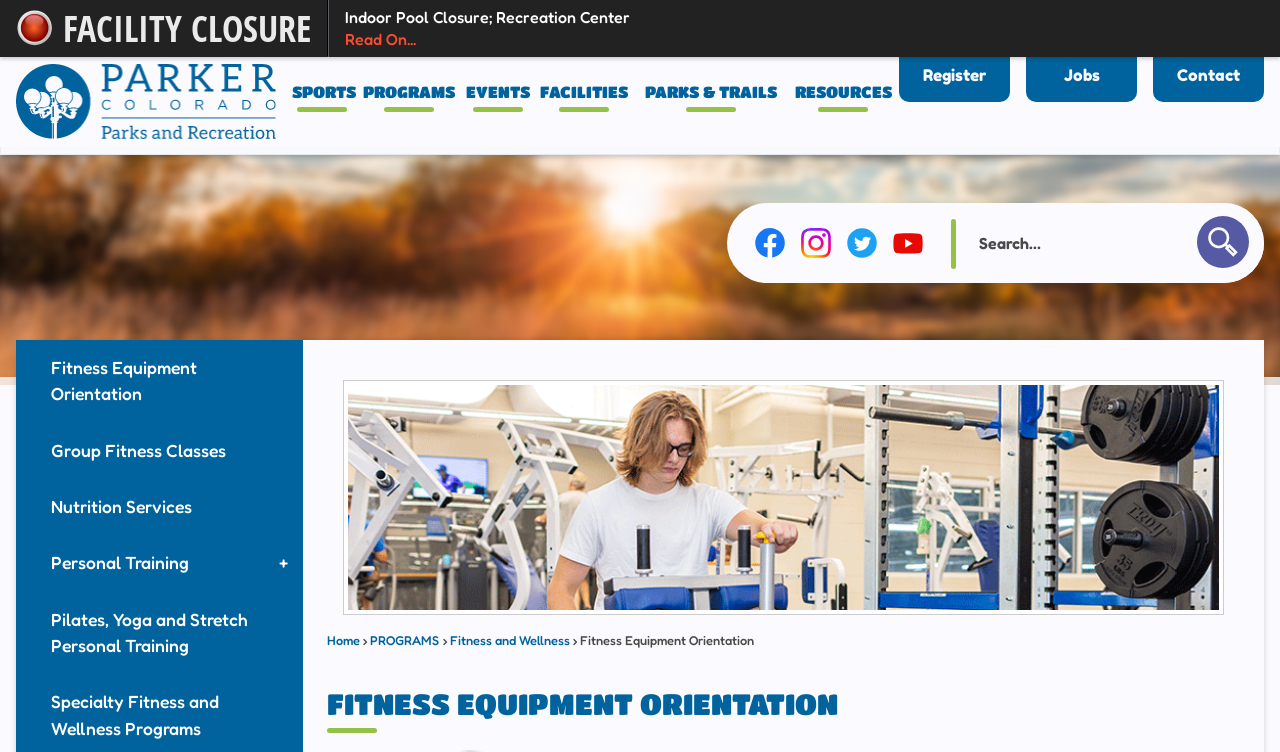Identify the bounding box coordinates of the section that should be clicked to achieve the task described: "Click the 'Register' link".

[0.702, 0.057, 0.789, 0.135]